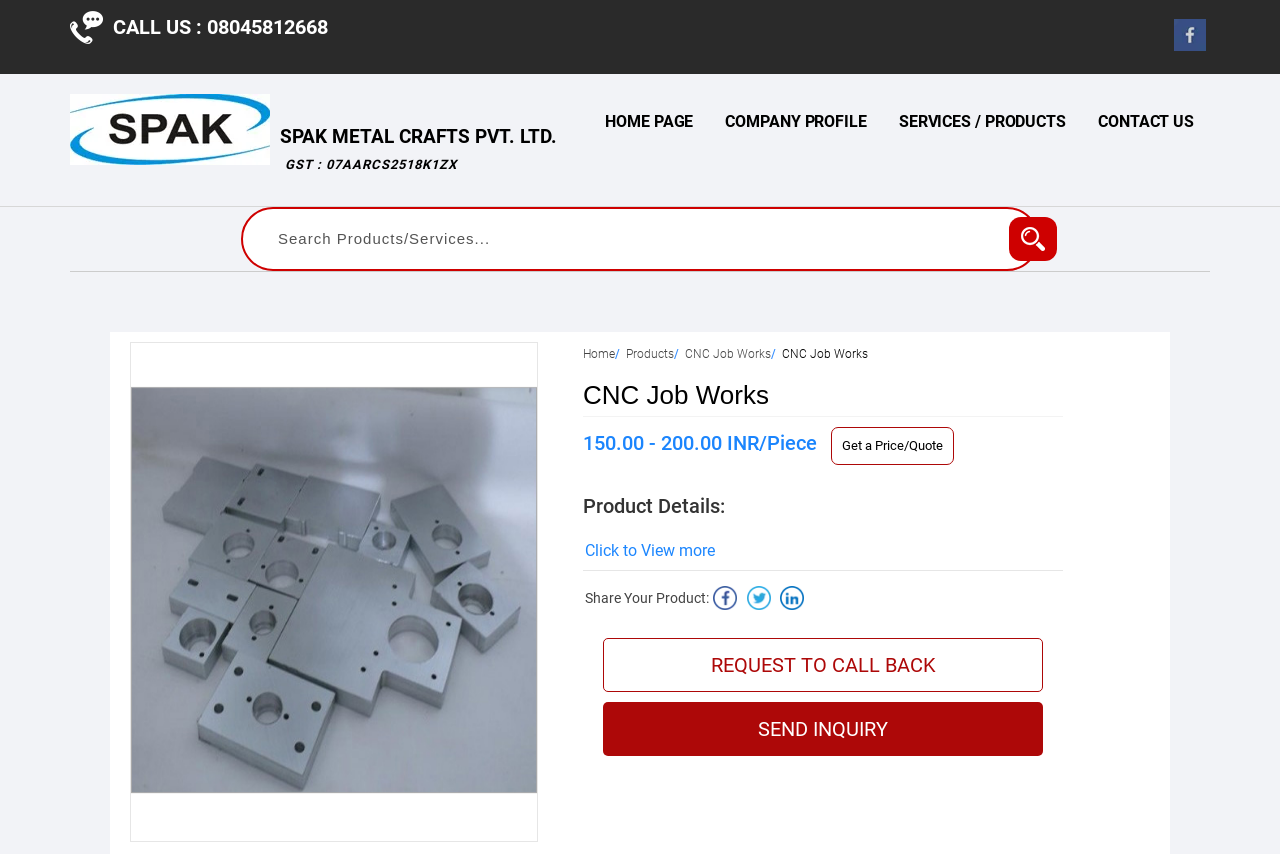Find the bounding box coordinates for the element described here: "Services / Products".

[0.69, 0.122, 0.845, 0.164]